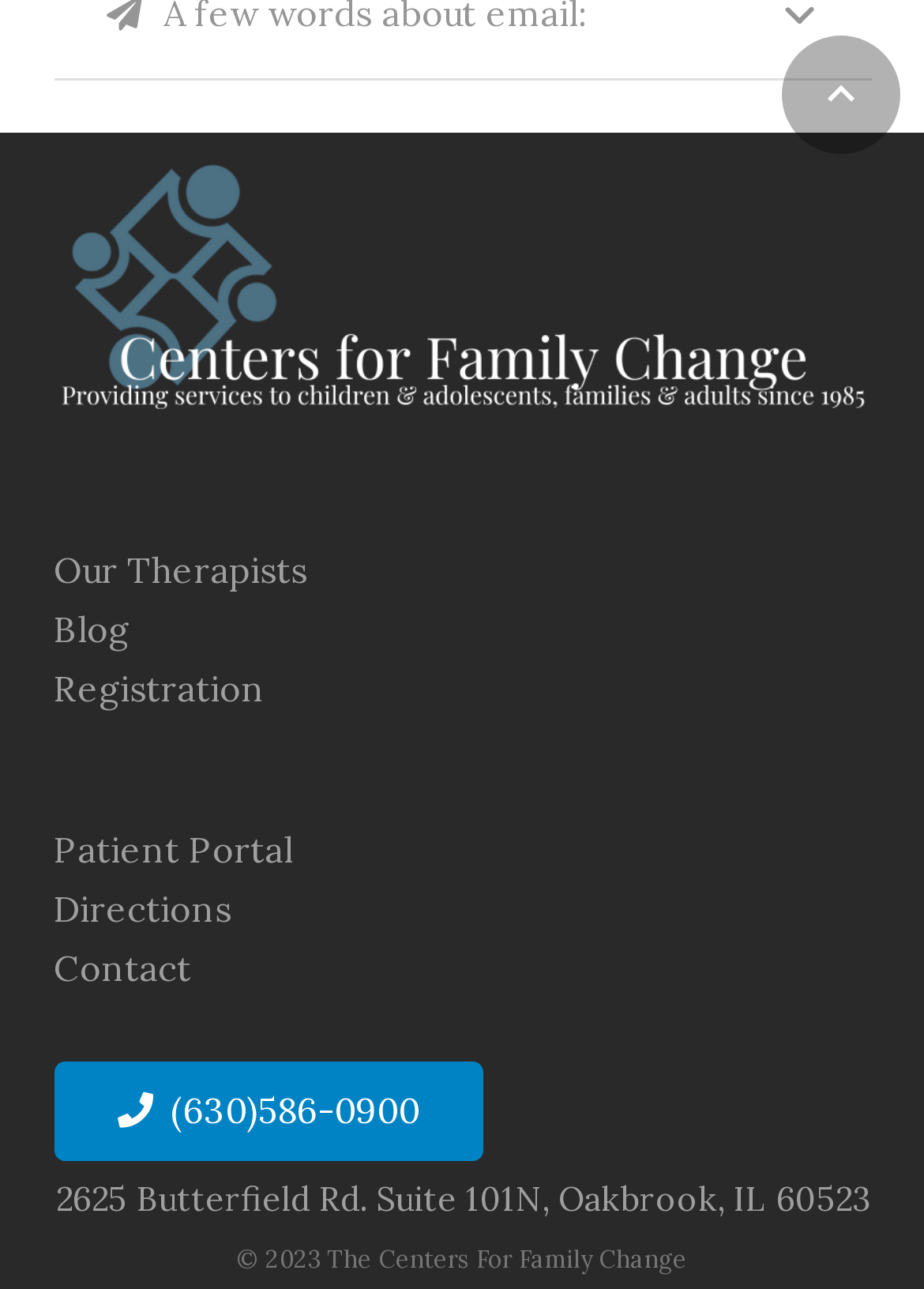Consider the image and give a detailed and elaborate answer to the question: 
What is the copyright year of the webpage?

I found the copyright year by looking at the StaticText element with the text '© 2023 The Centers For Family Change' which is located at the bottom of the webpage.